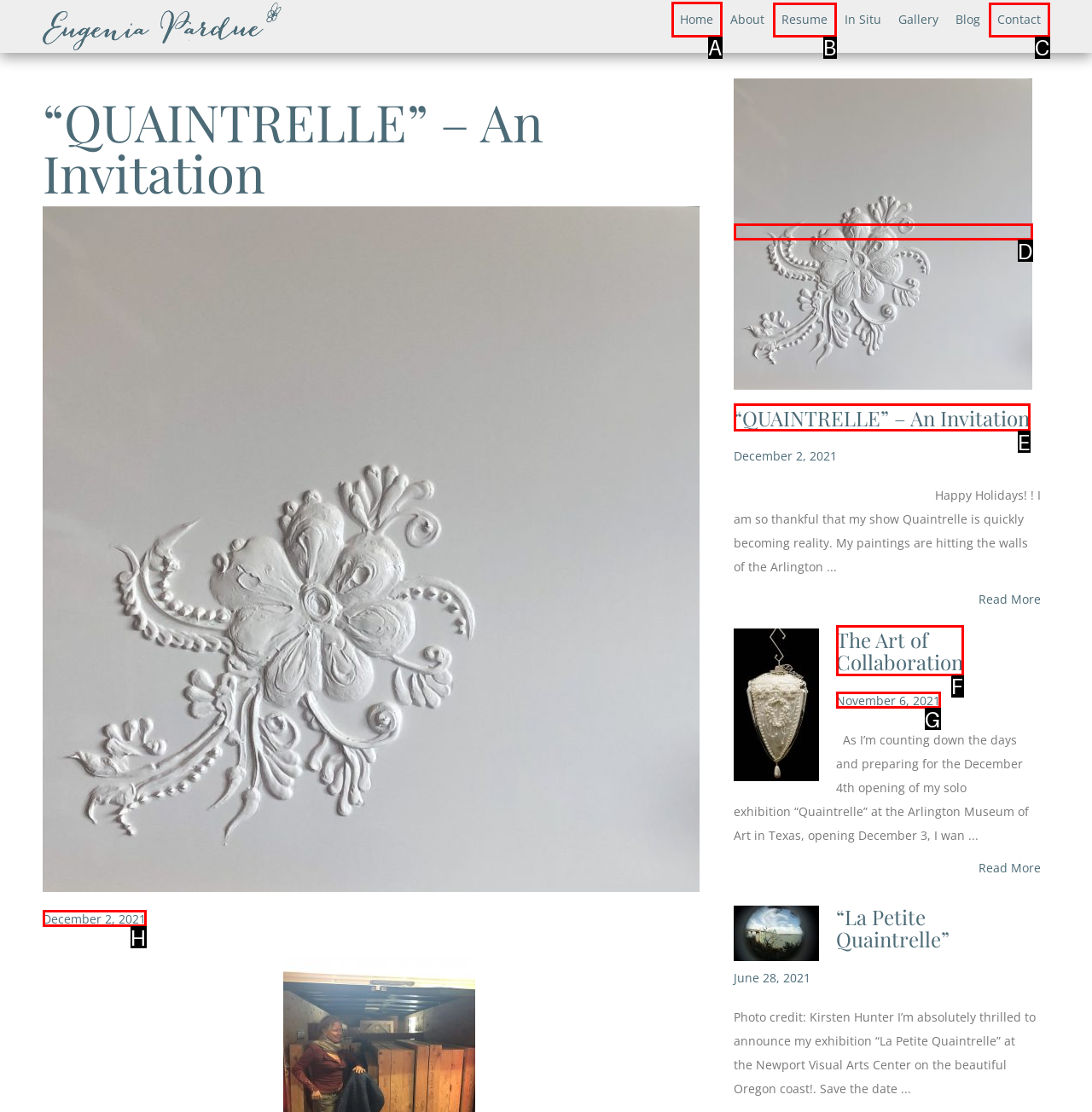Which HTML element should be clicked to perform the following task: Click the 'Home' link
Reply with the letter of the appropriate option.

A